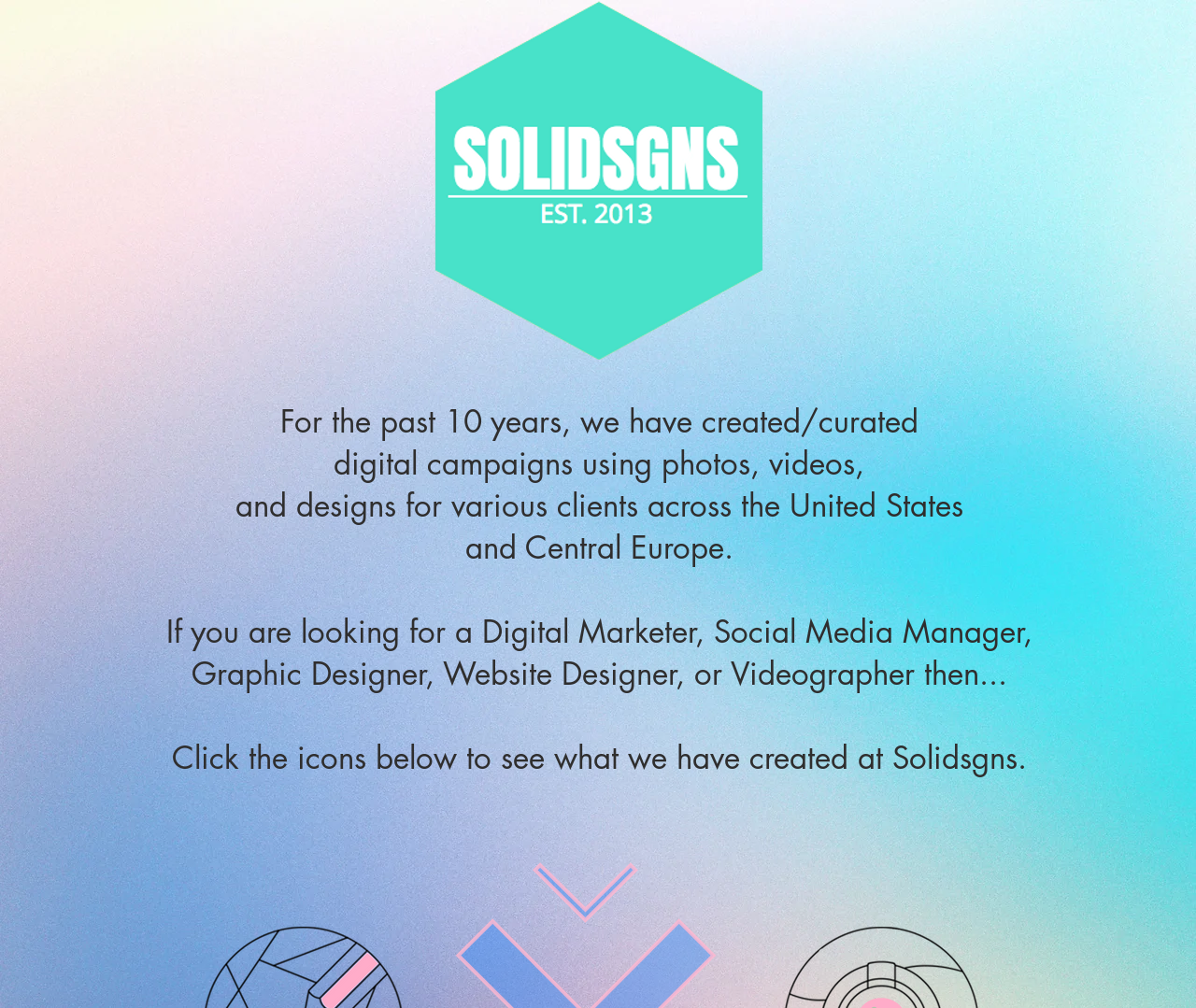Respond to the question with just a single word or phrase: 
What is the geographical region of clients mentioned?

United States and Central Europe